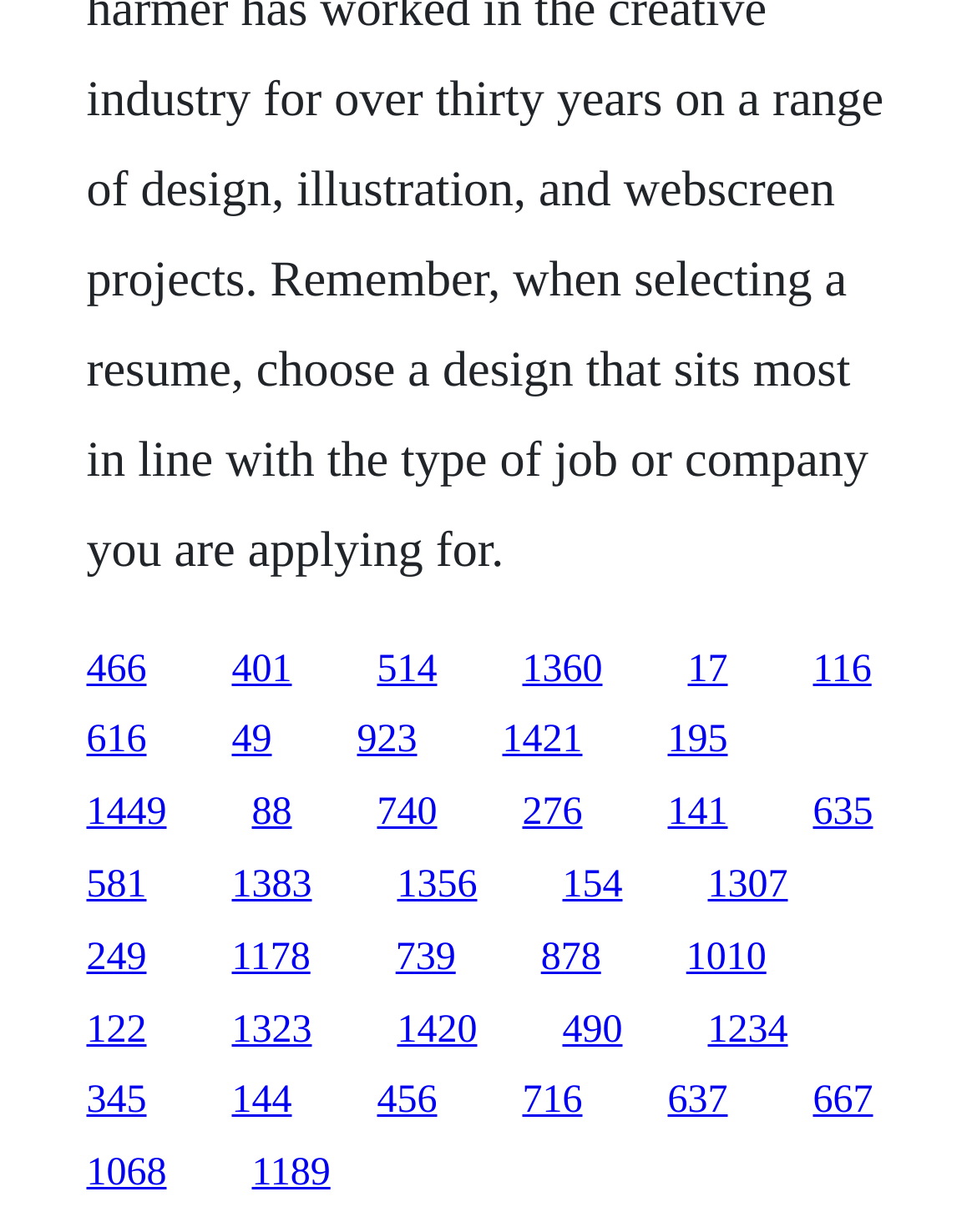Highlight the bounding box coordinates of the element you need to click to perform the following instruction: "follow the eleventh link."

[0.258, 0.643, 0.299, 0.677]